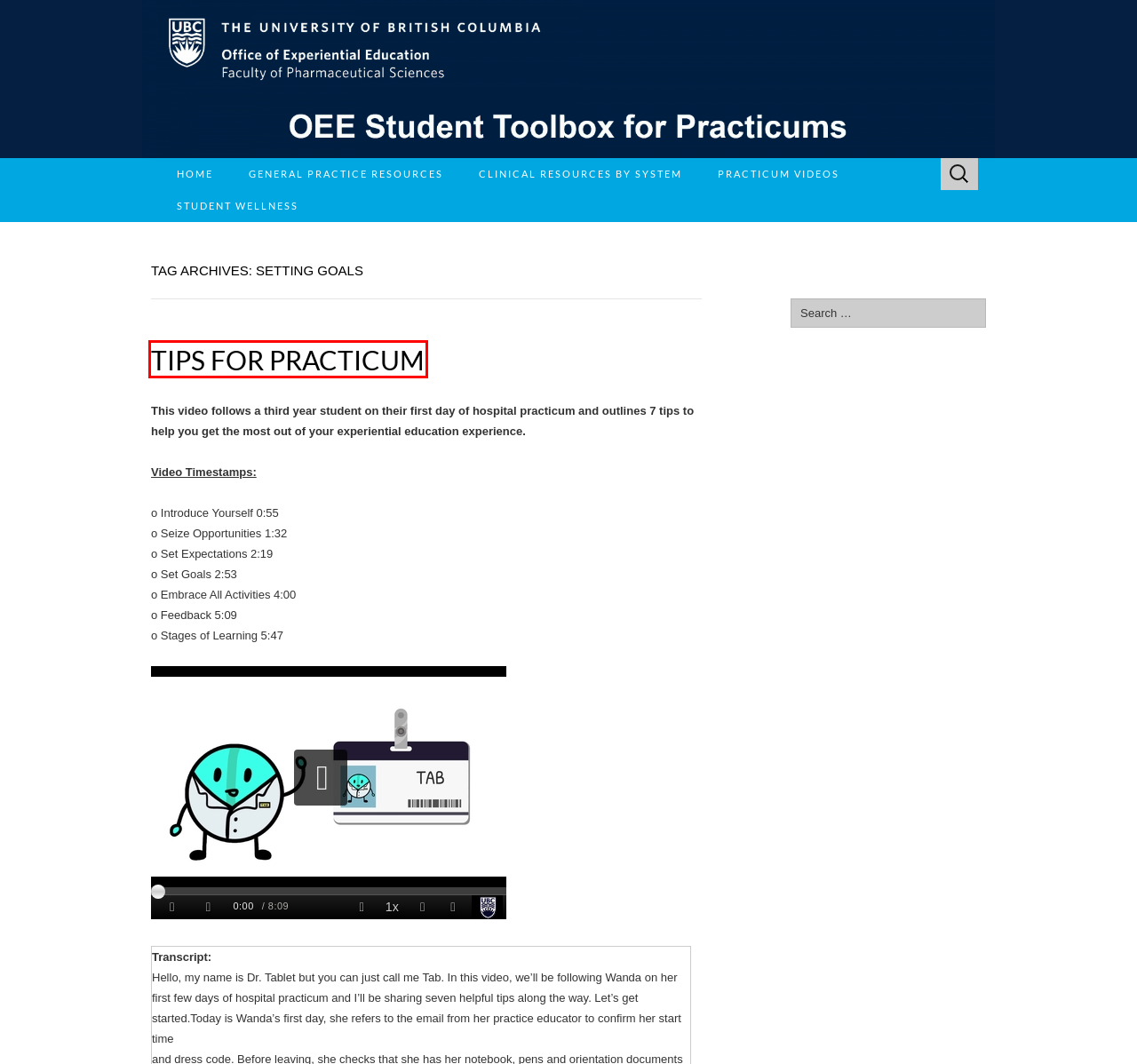You have received a screenshot of a webpage with a red bounding box indicating a UI element. Please determine the most fitting webpage description that matches the new webpage after clicking on the indicated element. The choices are:
A. OEE Student Toolbox For Practicums
B. Practicum Videos – OEE Student Toolbox For Practicums
C. Tips for practicums – OEE Student Toolbox For Practicums
D. Akismet – Spam Protection for Websites
E. stages of learning – OEE Student Toolbox For Practicums
F. Tips for Practicum – OEE Student Toolbox For Practicums
G. Acknowledgements – OEE Student Toolbox For Practicums
H. Contact Information – OEE Student Toolbox For Practicums

F